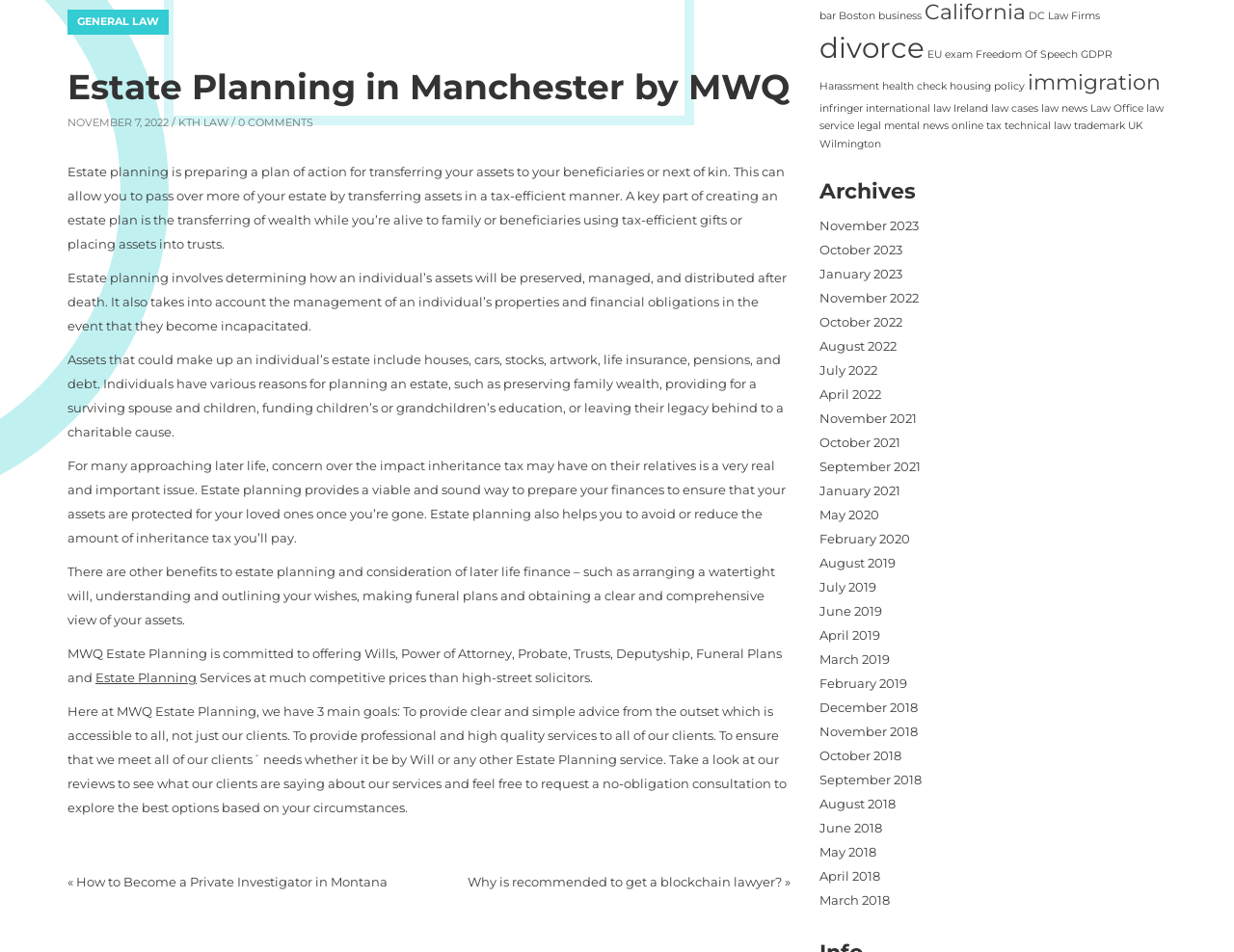Using the format (top-left x, top-left y, bottom-right x, bottom-right y), and given the element description, identify the bounding box coordinates within the screenshot: divorce

[0.664, 0.032, 0.749, 0.067]